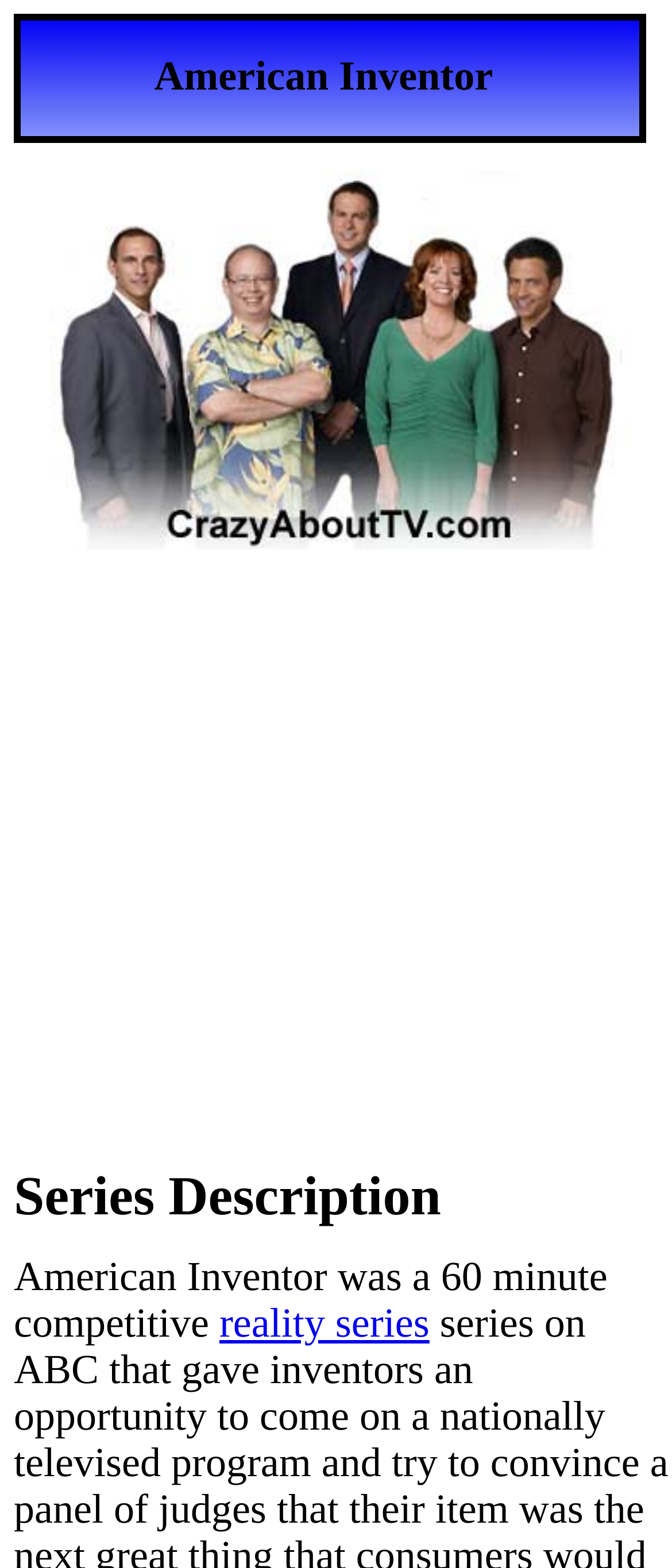What is the purpose of the webpage?
Please respond to the question with a detailed and informative answer.

The webpage appears to provide information about the TV show American Inventor, including a description and possibly a cast list and photos, as indicated by the meta description.